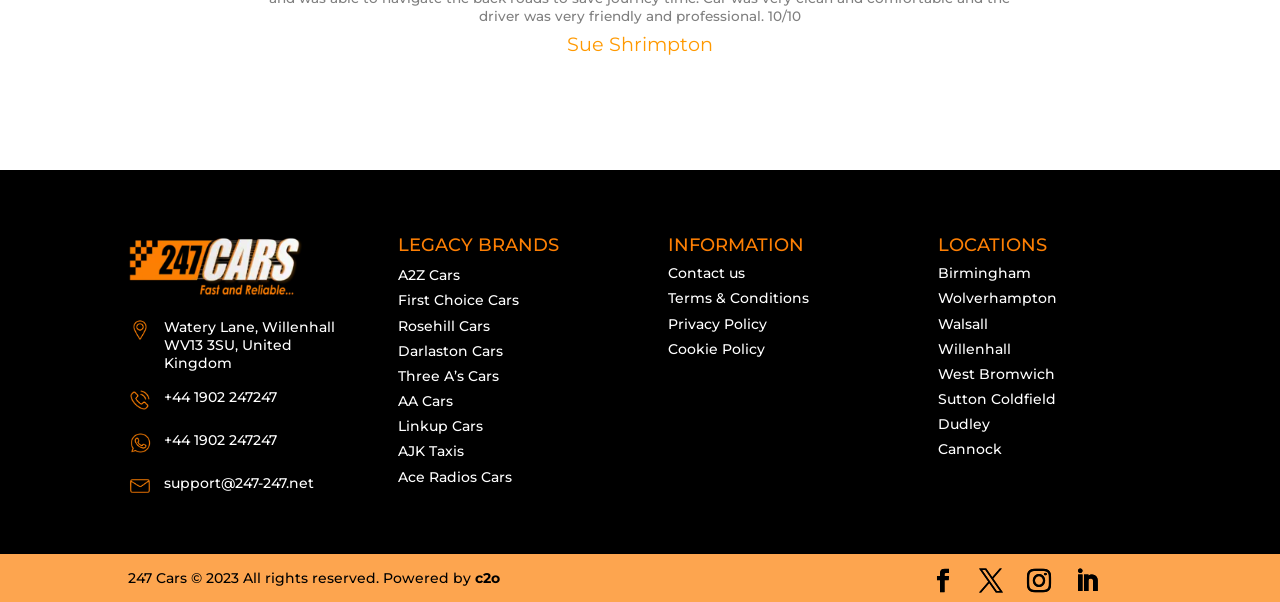Extract the bounding box coordinates of the UI element described by: "Wolverhampton". The coordinates should include four float numbers ranging from 0 to 1, e.g., [left, top, right, bottom].

[0.733, 0.481, 0.826, 0.51]